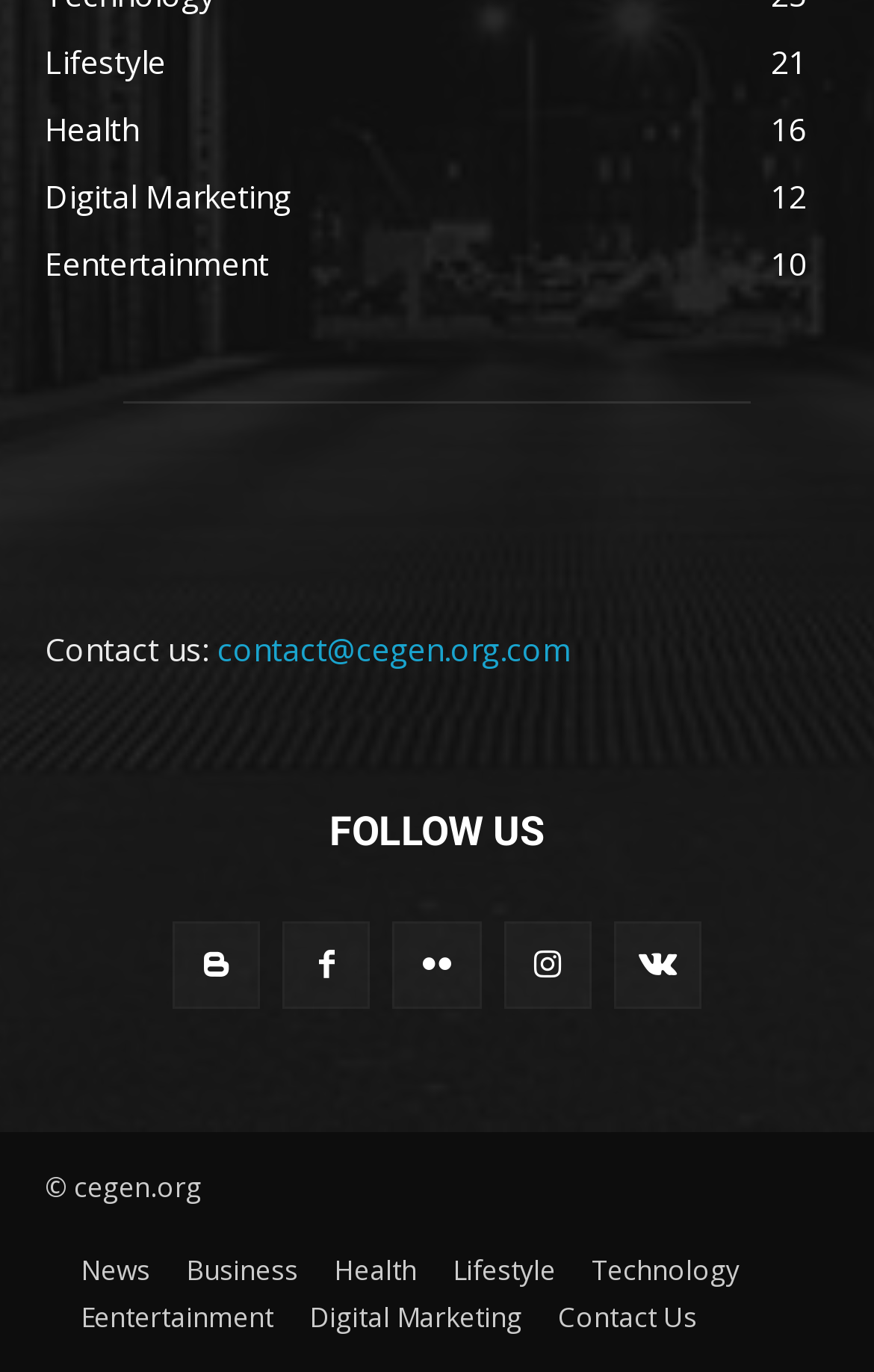Please identify the bounding box coordinates of the element I should click to complete this instruction: 'Click on Lifestyle'. The coordinates should be given as four float numbers between 0 and 1, like this: [left, top, right, bottom].

[0.051, 0.03, 0.19, 0.061]